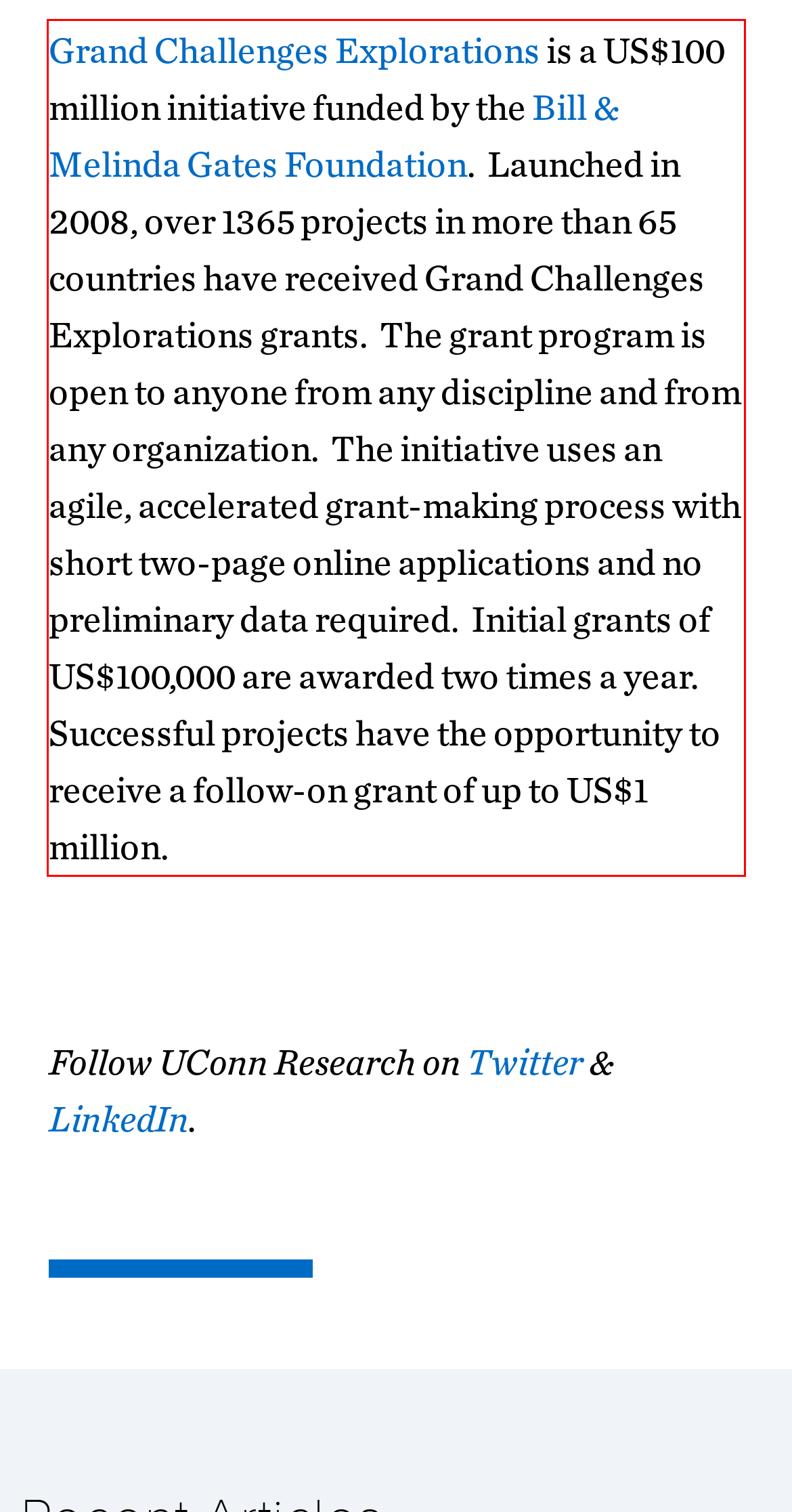Please analyze the provided webpage screenshot and perform OCR to extract the text content from the red rectangle bounding box.

Grand Challenges Explorations is a US$100 million initiative funded by the Bill & Melinda Gates Foundation. Launched in 2008, over 1365 projects in more than 65 countries have received Grand Challenges Explorations grants. The grant program is open to anyone from any discipline and from any organization. The initiative uses an agile, accelerated grant-making process with short two-page online applications and no preliminary data required. Initial grants of US$100,000 are awarded two times a year. Successful projects have the opportunity to receive a follow-on grant of up to US$1 million.